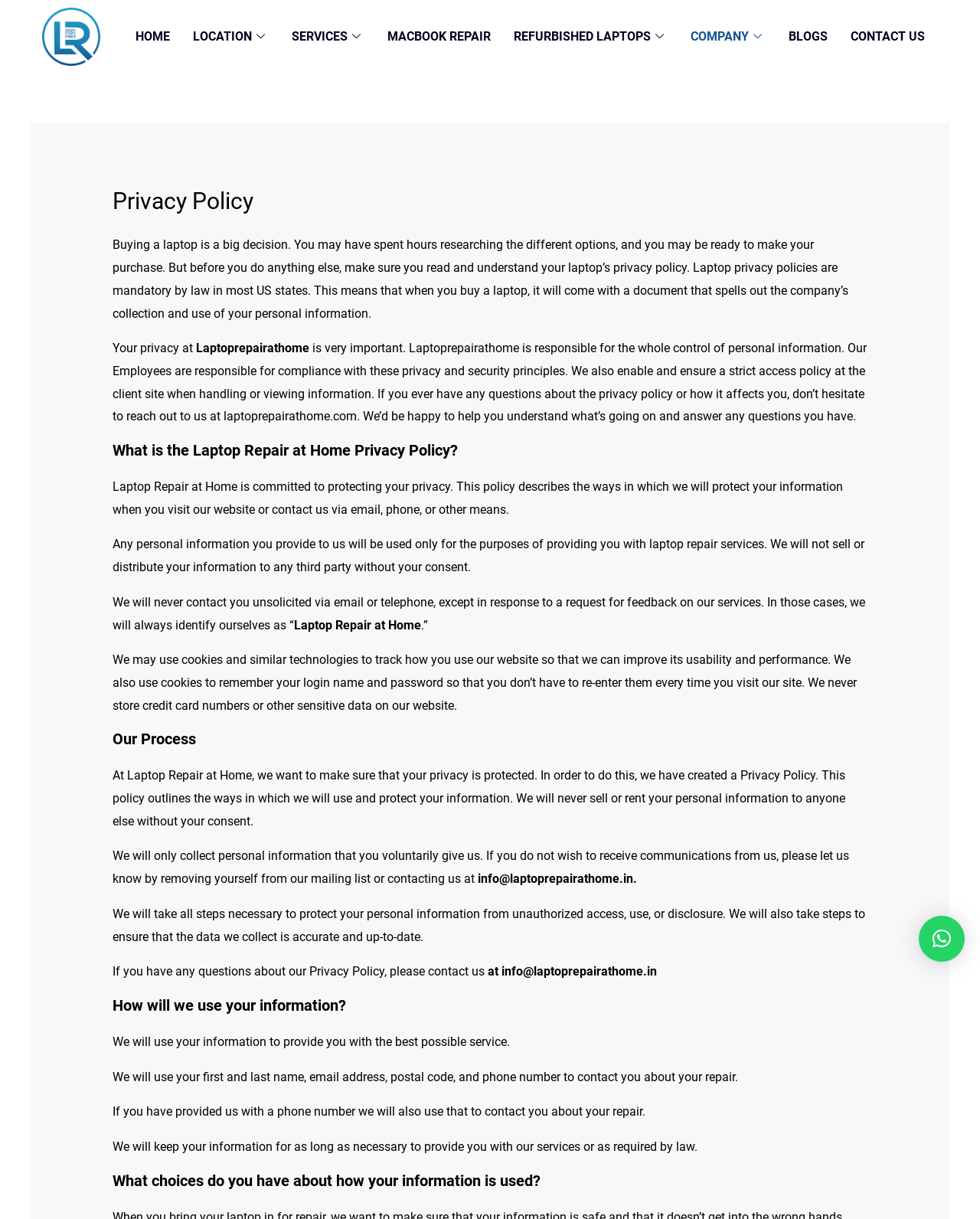Create a detailed description of the webpage's content and layout.

This webpage is about the privacy policy of Laptop Repair at Home. At the top left corner, there is a small image and a link "100x100". Next to it, there are several links to different sections of the website, including "HOME", "LOCATION", "SERVICES", "MACBOOK REPAIR", "REFURBISHED LAPTOPS", "COMPANY", "BLOGS", and "CONTACT US". 

Below these links, there is a header section with the title "Privacy Policy". The main content of the webpage is divided into several sections, each with a heading. The first section explains the importance of reading and understanding laptop privacy policies, which are mandatory by law in most US states. 

The next section, "What is the Laptop Repair at Home Privacy Policy?", describes the company's commitment to protecting users' privacy and outlines the ways in which they will protect users' information. The company promises not to sell or distribute users' information to any third party without consent.

The following sections, "Our Process" and "How will we use your information?", provide more details on how the company collects and uses users' personal information. The company explains that they will only collect information voluntarily provided by users and will use it to provide the best possible service. They also promise to take steps to protect users' information from unauthorized access, use, or disclosure.

Finally, the section "What choices do you have about how your information is used?" explains users' options regarding how their information is used. At the bottom right corner of the webpage, there is a button with a cross symbol.